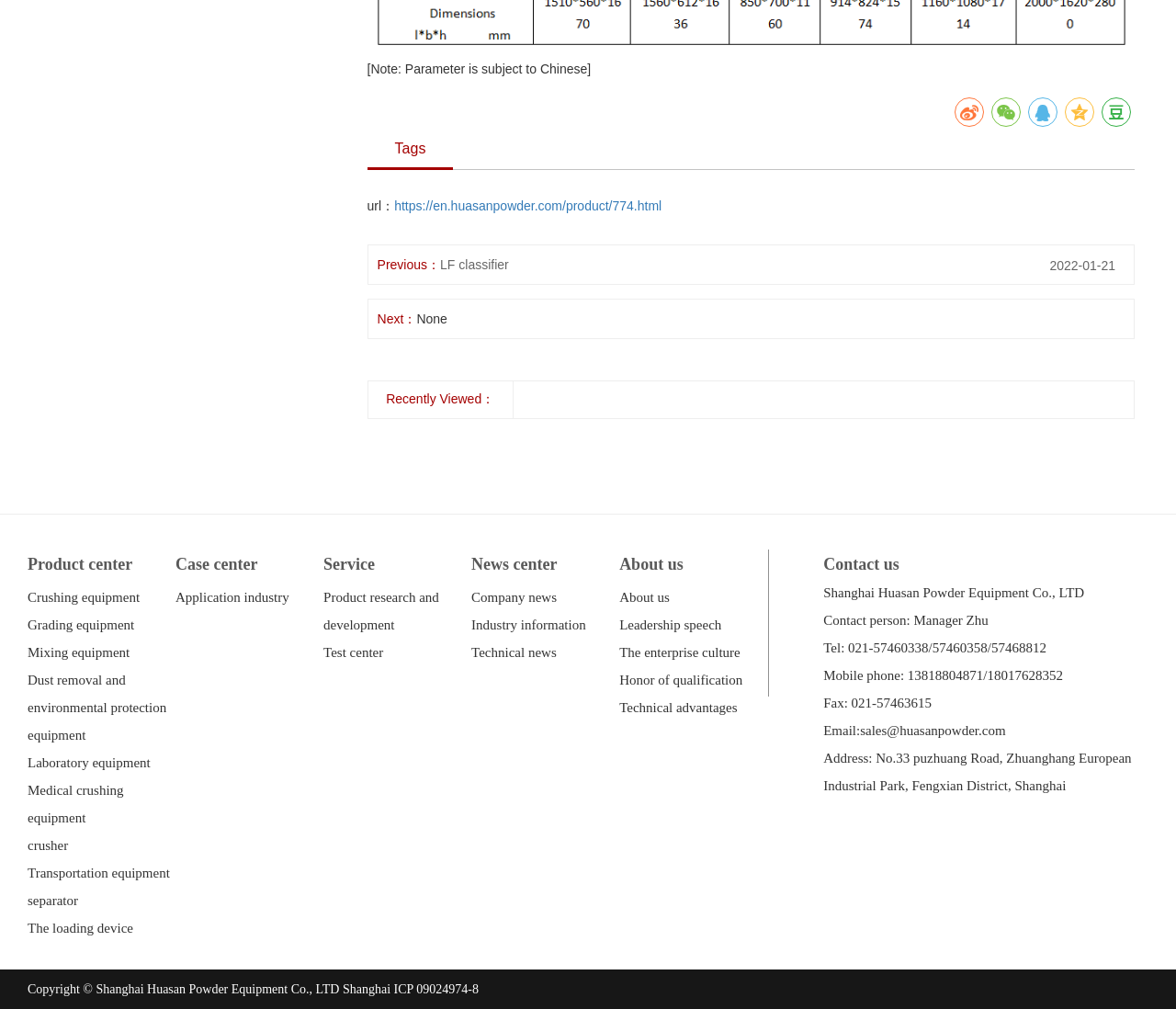Using the information shown in the image, answer the question with as much detail as possible: What is the purpose of the 'Tags' section?

I inferred the purpose of the 'Tags' section by its title and its location on the webpage, which suggests that it is meant to display a list of related tags or keywords associated with the current product or page.